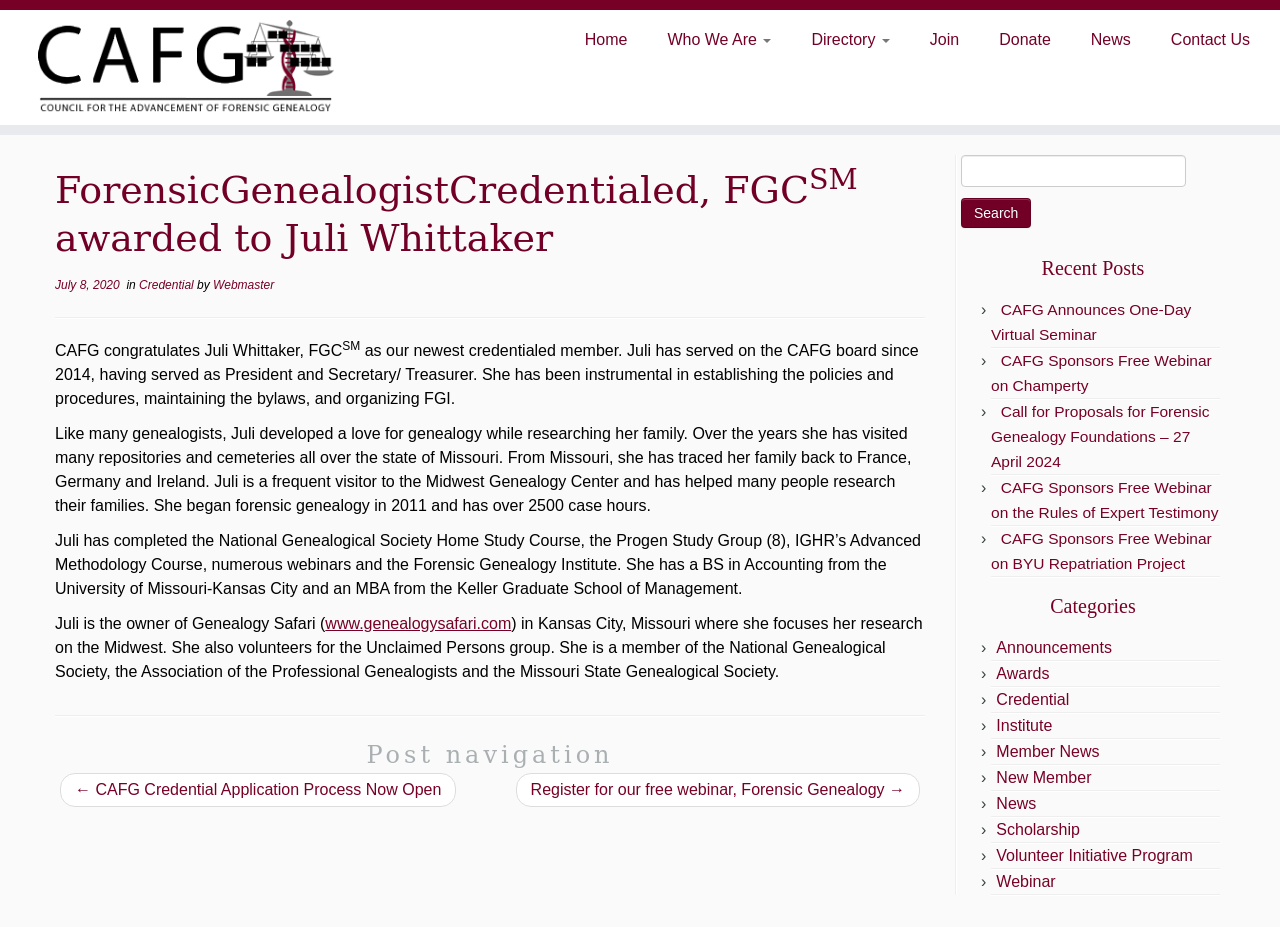Construct a comprehensive caption that outlines the webpage's structure and content.

This webpage is about the Council for the Advancement of Forensic Genealogy, specifically announcing that Juli Whittaker has been awarded the Forensic Genealogist Credentialed (FGCSM) credential. 

At the top of the page, there is a navigation menu with links to "Home", "Who We Are", "Directory", "Join", "Donate", "News", and "Contact Us". 

Below the navigation menu, there is a main section that contains an article about Juli Whittaker's achievement. The article has a heading that announces the award, followed by a paragraph congratulating Juli Whittaker and describing her contributions to the organization. 

The article then provides a brief biography of Juli Whittaker, including her background in genealogy, her education, and her experience in forensic genealogy. There is also a link to her website, Genealogy Safari. 

The page also features a section for post navigation, with links to previous and next posts. 

On the right side of the page, there is a complementary section that contains a search bar, a list of recent posts, and a list of categories. The recent posts section lists several links to news articles, and the categories section lists various topics related to forensic genealogy.